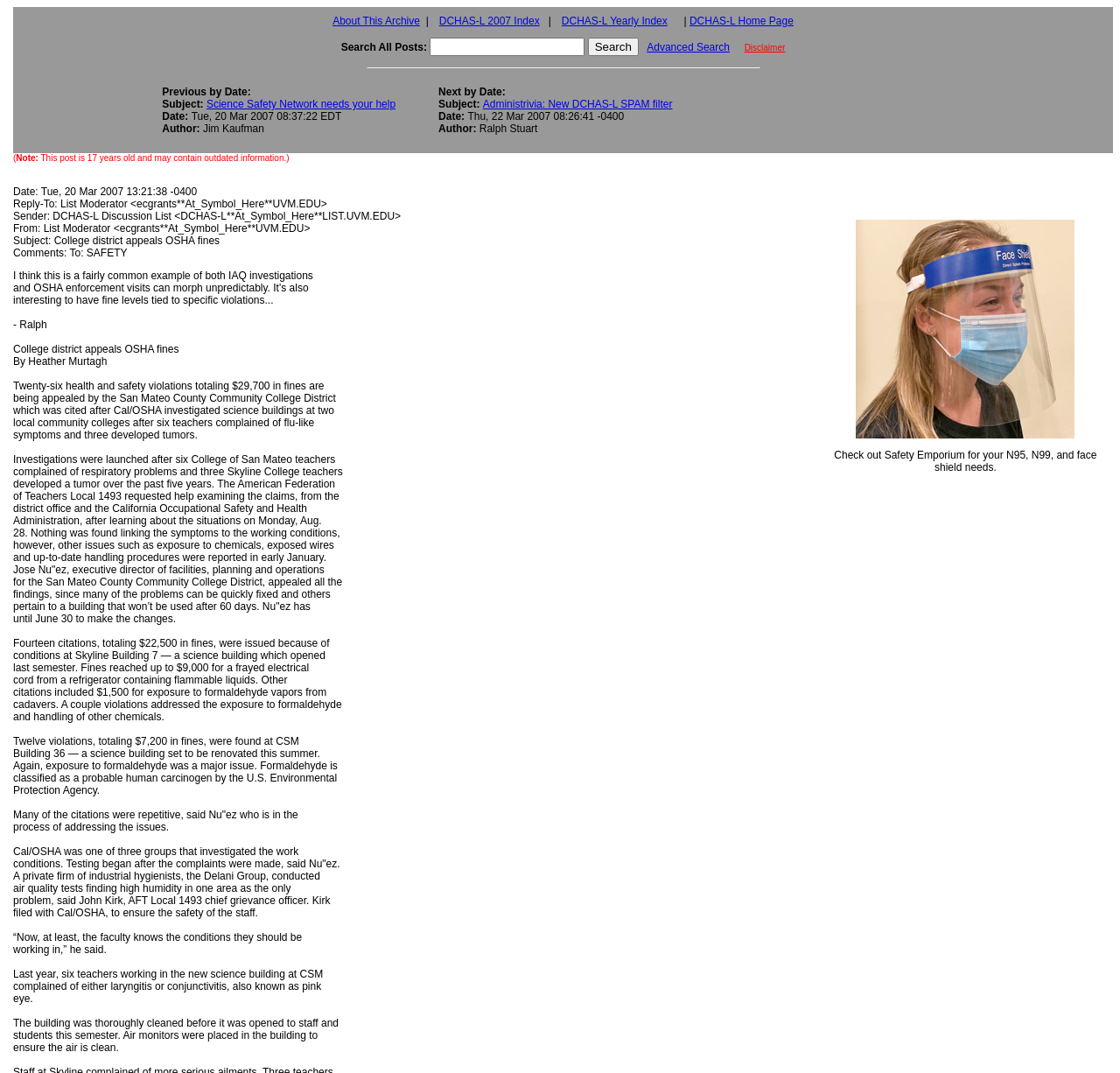Determine the bounding box coordinates for the region that must be clicked to execute the following instruction: "View previous post by date".

[0.184, 0.091, 0.353, 0.103]